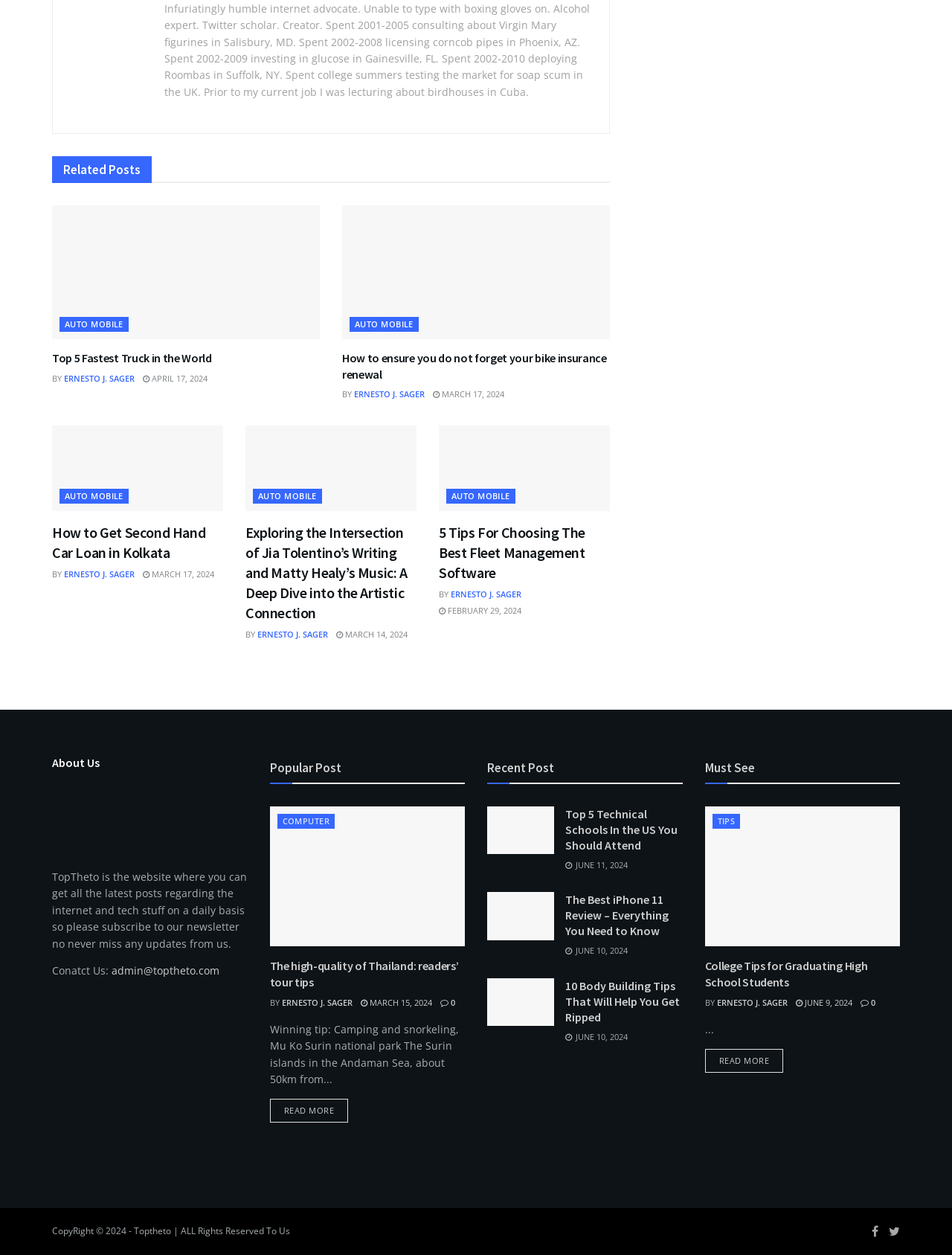Please identify the bounding box coordinates of the element I should click to complete this instruction: 'Contact us through email'. The coordinates should be given as four float numbers between 0 and 1, like this: [left, top, right, bottom].

[0.117, 0.768, 0.23, 0.779]